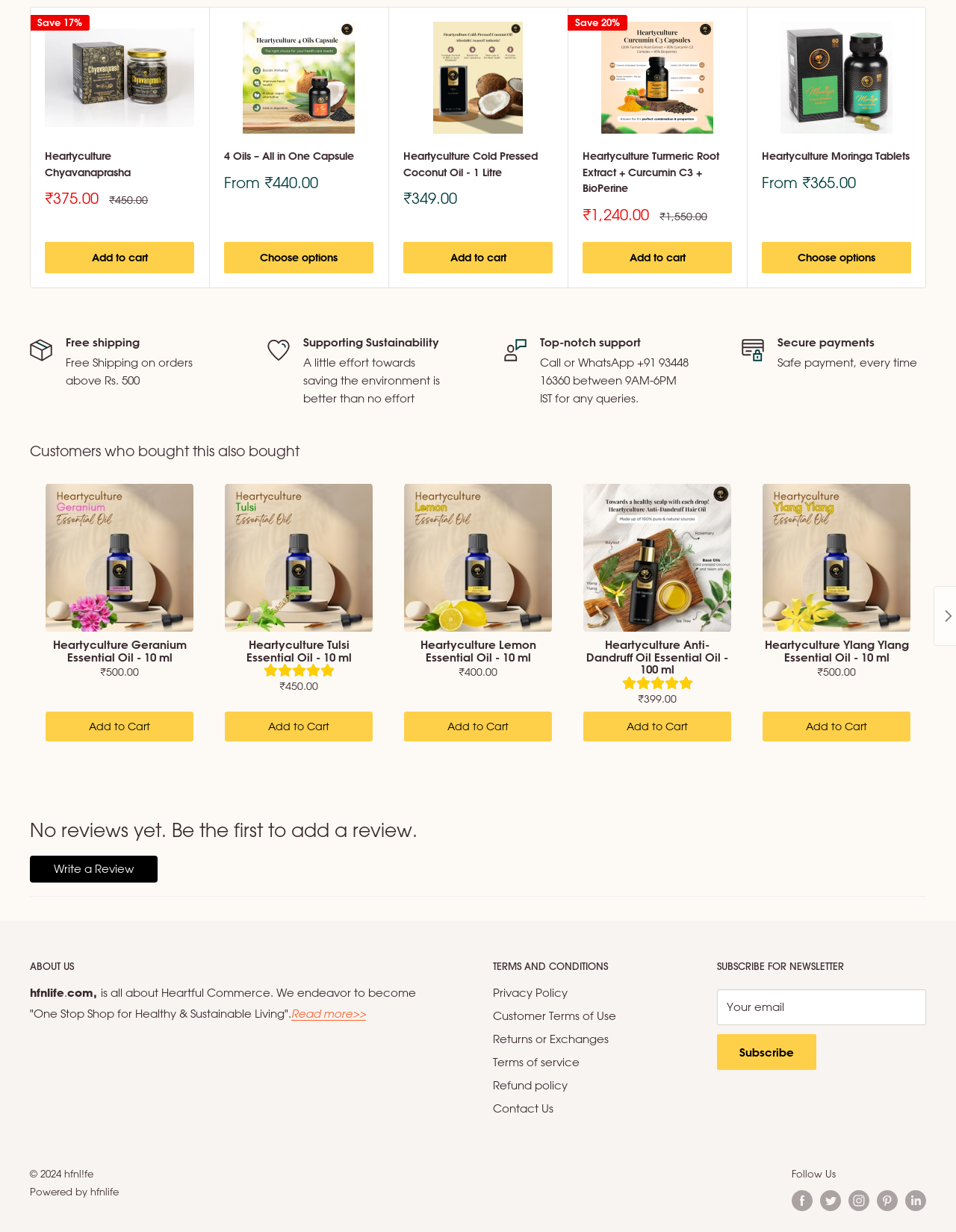Based on the element description Subscribe, identify the bounding box of the UI element in the given webpage screenshot. The coordinates should be in the format (top-left x, top-left y, bottom-right x, bottom-right y) and must be between 0 and 1.

[0.75, 0.839, 0.854, 0.868]